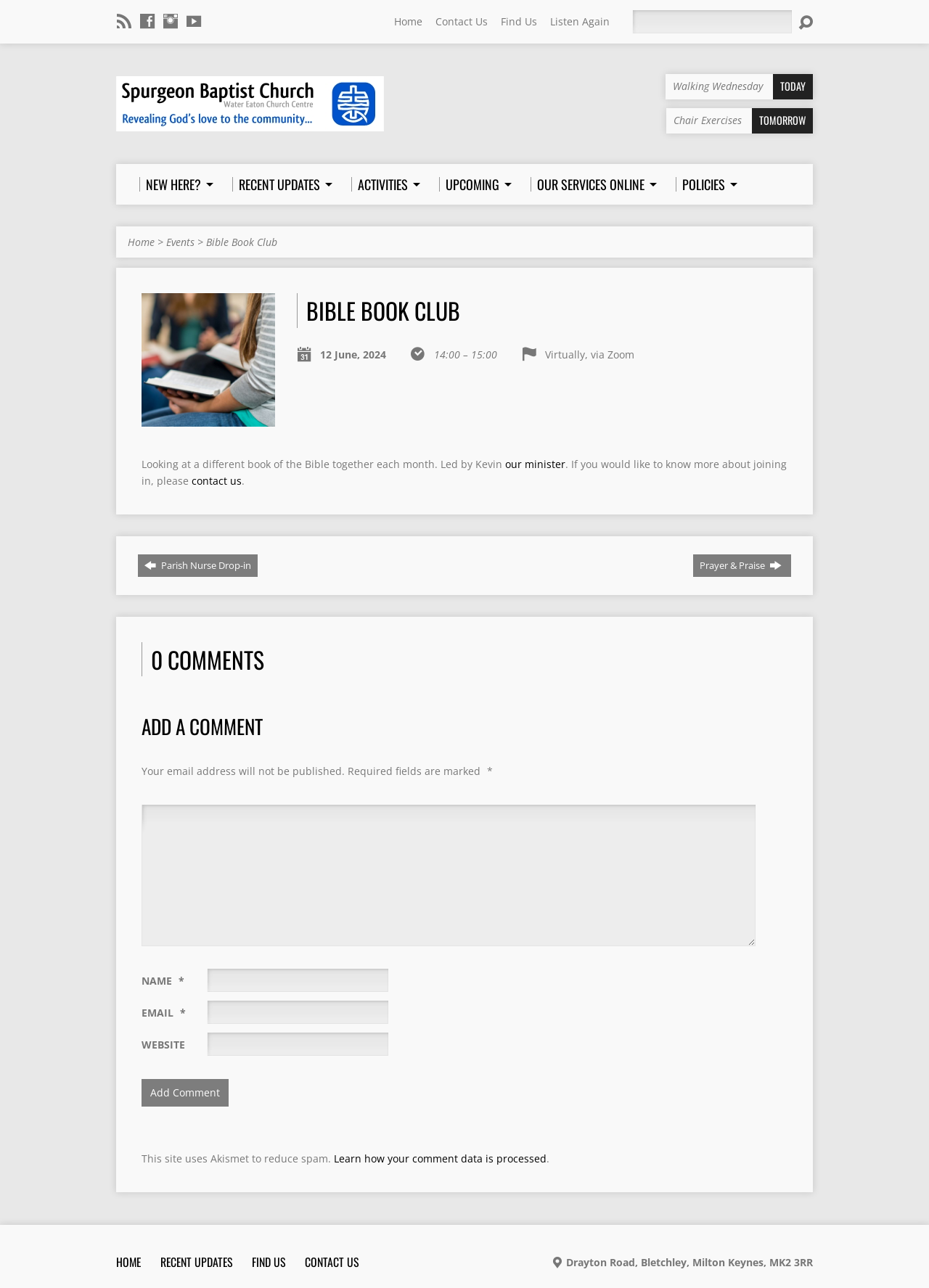Provide a one-word or short-phrase response to the question:
What is the location of the church?

Drayton Road, Bletchley, Milton Keynes, MK2 3RR